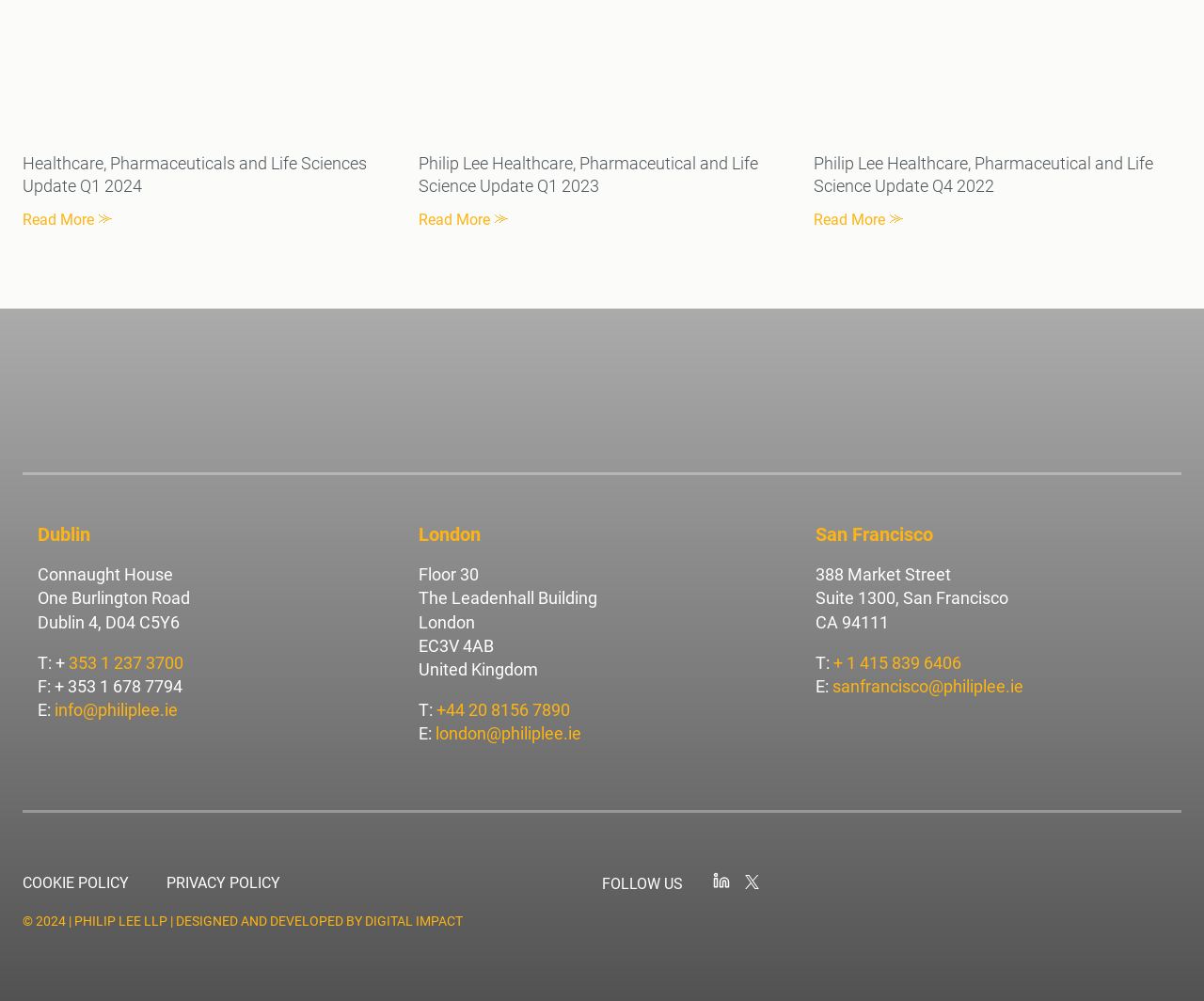What is the email address of the San Francisco office?
Look at the image and construct a detailed response to the question.

The email address of the San Francisco office can be found in the 'San Francisco' section, which lists the address and contact information, including the email address 'sanfrancisco@philiplee.ie'.